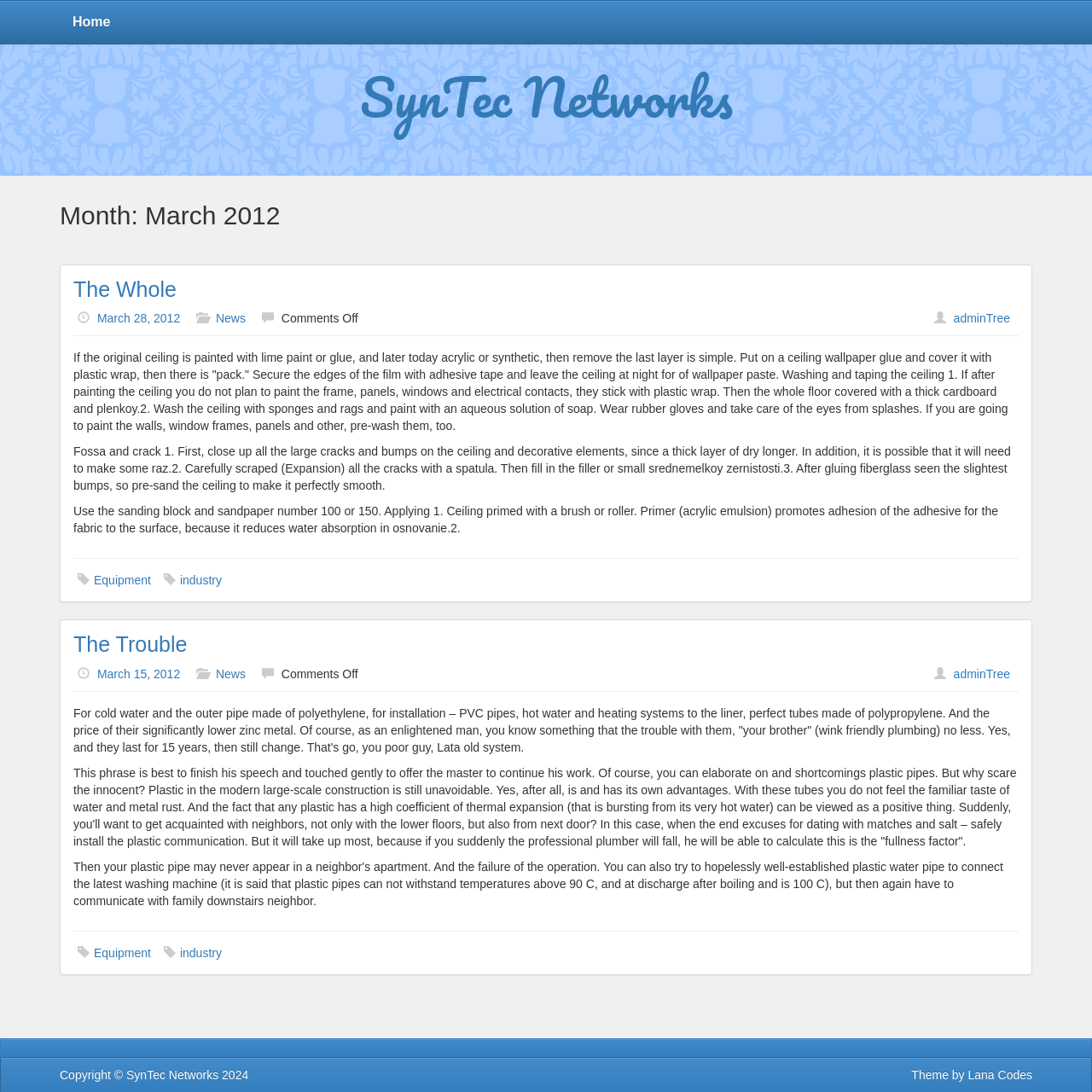What type of pipes are discussed in the article 'The Trouble'? Based on the screenshot, please respond with a single word or phrase.

Plastic pipes